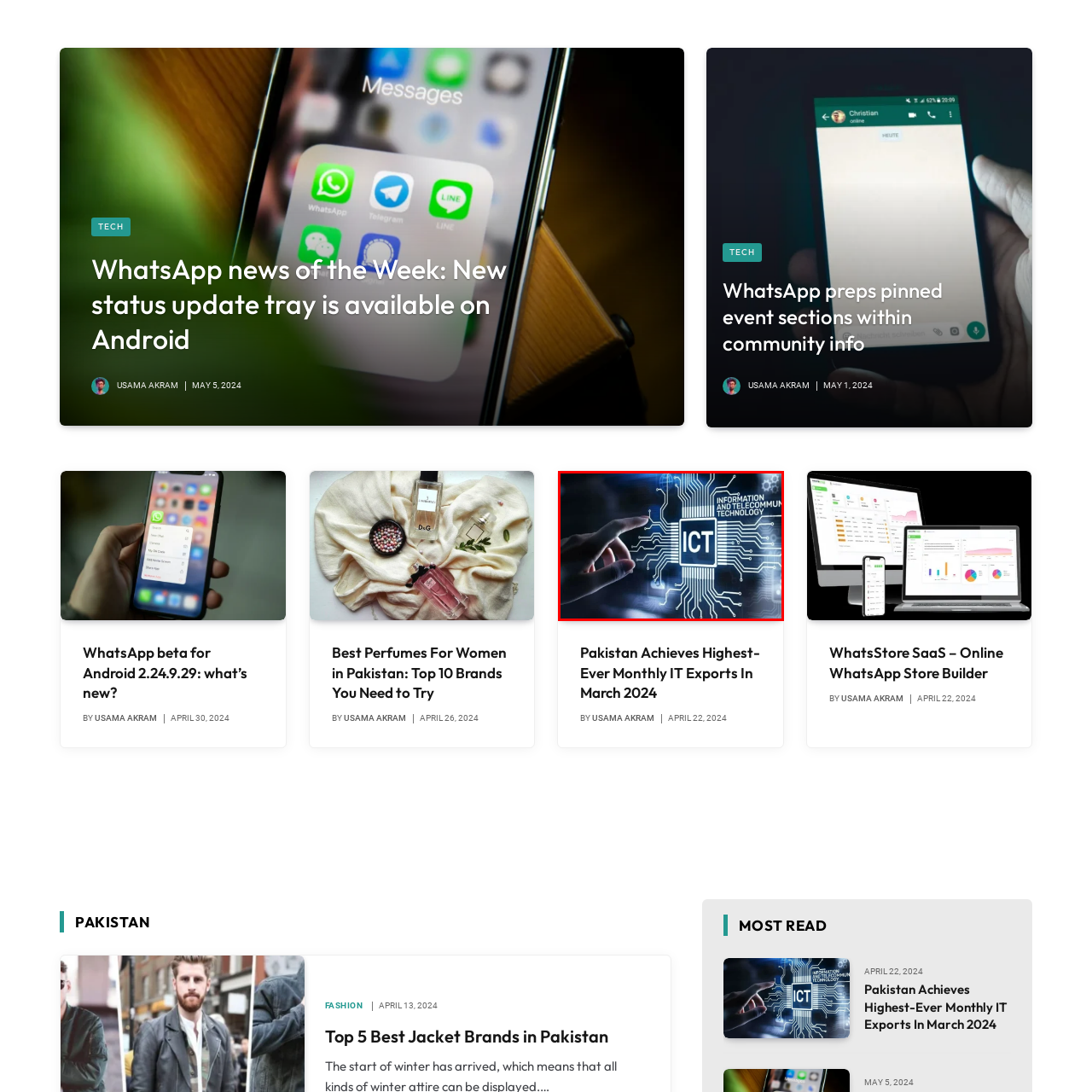Take a close look at the image marked with a red boundary and thoroughly answer the ensuing question using the information observed in the image:
What is the significance of the hand in the image?

The hand poised to touch the digital circuit board suggests interaction with technology, emphasizing the importance of user engagement in the digital era, as mentioned in the caption.